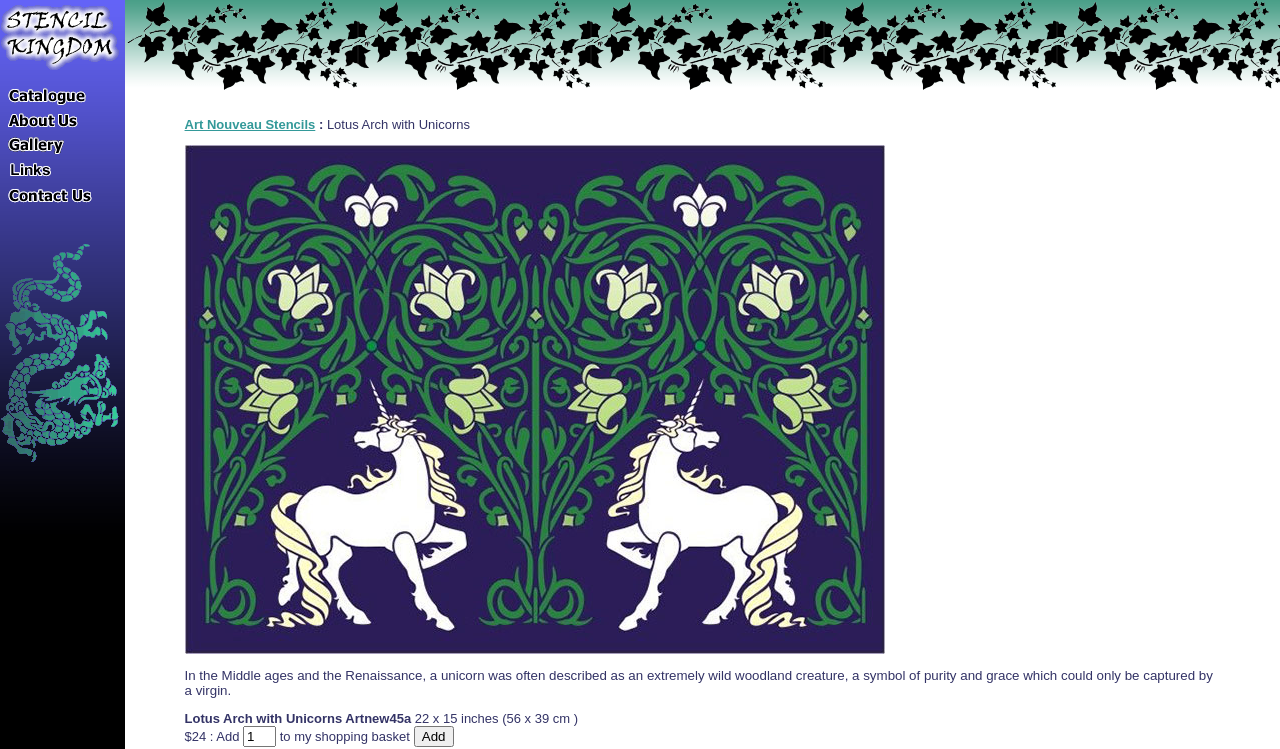Provide a thorough summary of the webpage.

The webpage is about a product called "Lotus Arch with Unicorns" from the "Art New Range" of Stencil Designs from Stencil Kingdom. At the top left, there is a logo of Stencil Kingdom with a link to the website. Below the logo, there are several links and images, including "Catalogue", "Contact Us", and some icons.

On the right side of the page, there is a large image of the "Lotus Arch with Unicorns" design, which takes up most of the page. Above the image, there is a header with the text "Stencils from Stencil Kingdom". Below the image, there is a description of the product, which includes a paragraph of text about the symbolism of unicorns in the Middle Ages and the Renaissance.

The product details are listed below the description, including the name "Lotus Arch with Unicorns Artnew45a", the size "22 x 15 inches (56 x 39 cm)", and the price "$24". There is also an "Add to my shopping basket" button and a textbox to input the quantity.